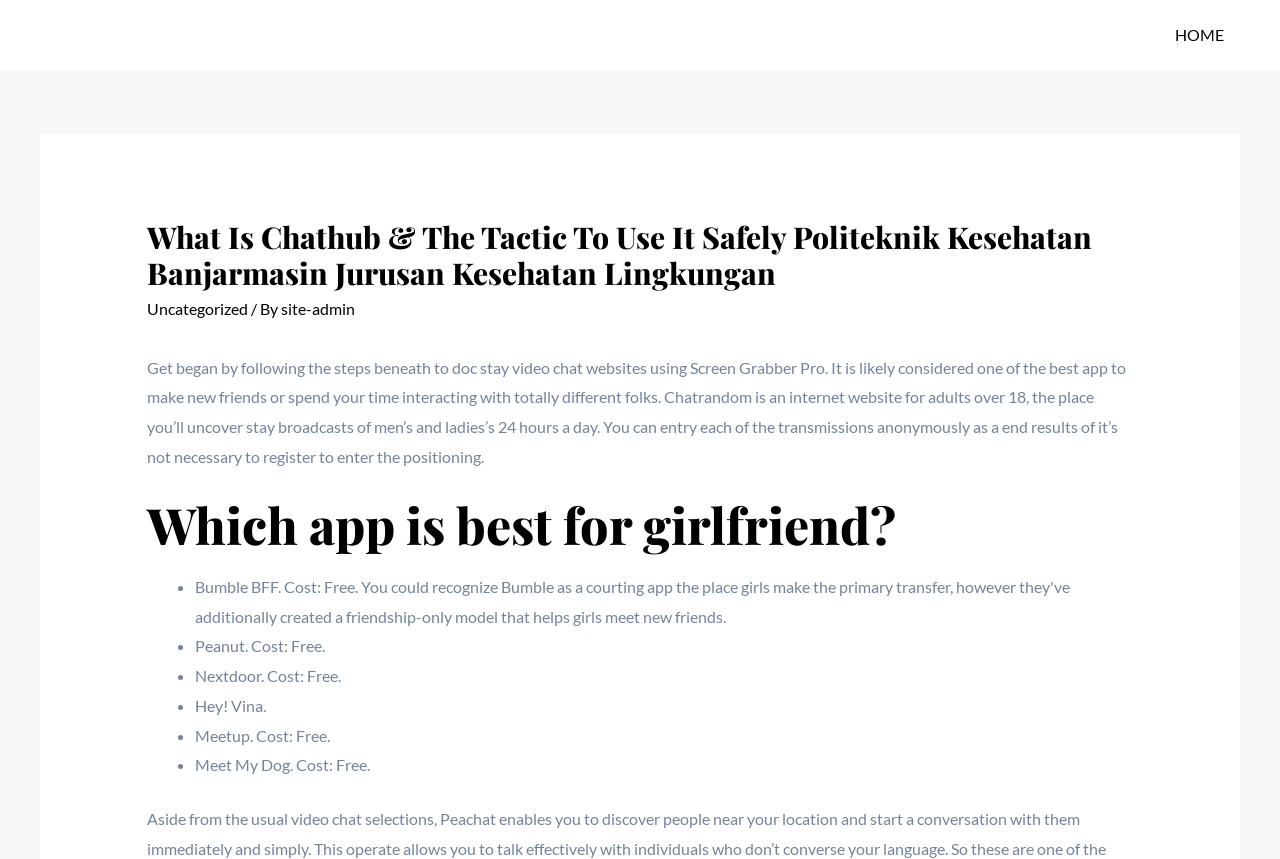Provide your answer in a single word or phrase: 
What type of website is Chatrandom?

Adult website